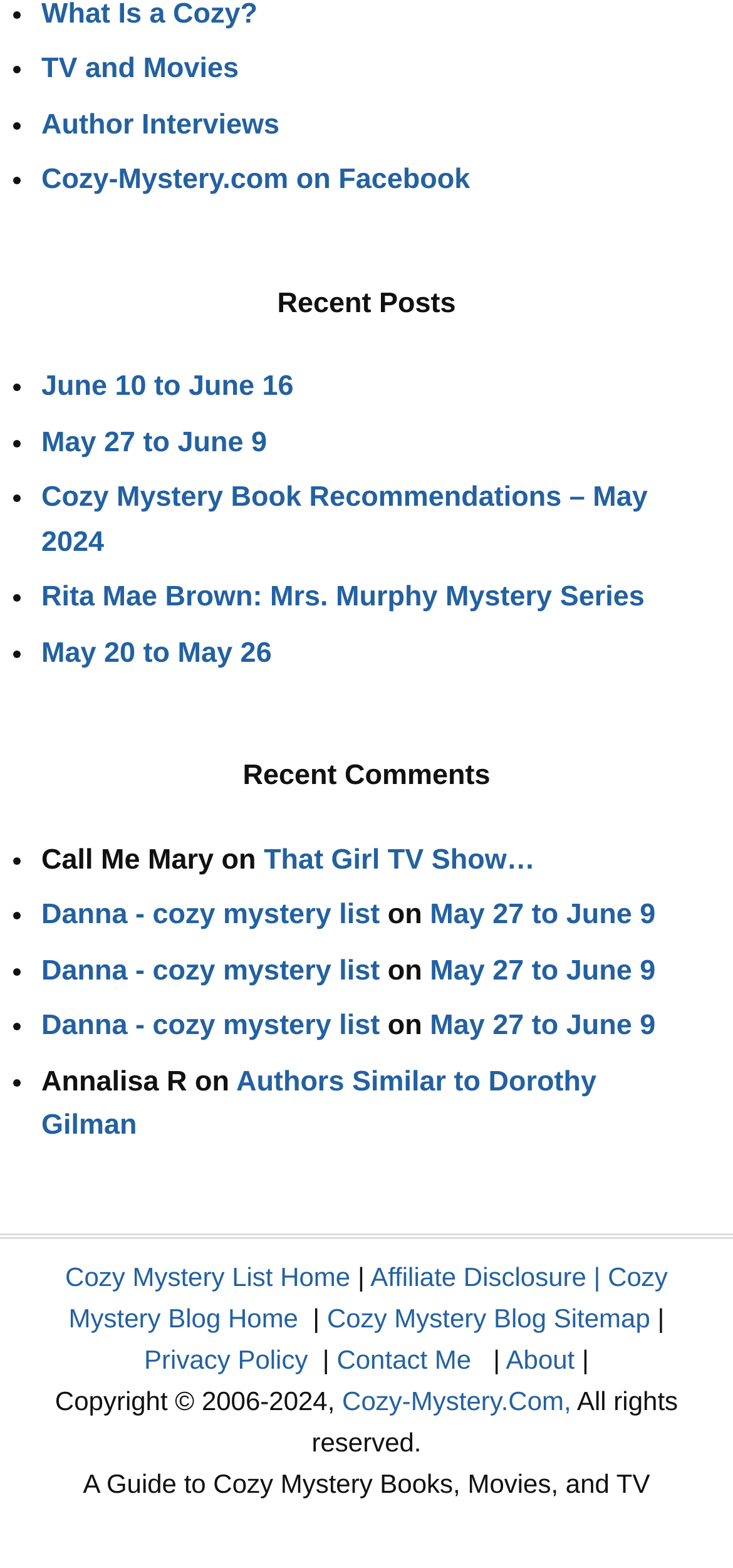Determine the bounding box coordinates in the format (top-left x, top-left y, bottom-right x, bottom-right y). Ensure all values are floating point numbers between 0 and 1. Identify the bounding box of the UI element described by: Cozy Mystery List Home

[0.089, 0.805, 0.478, 0.824]